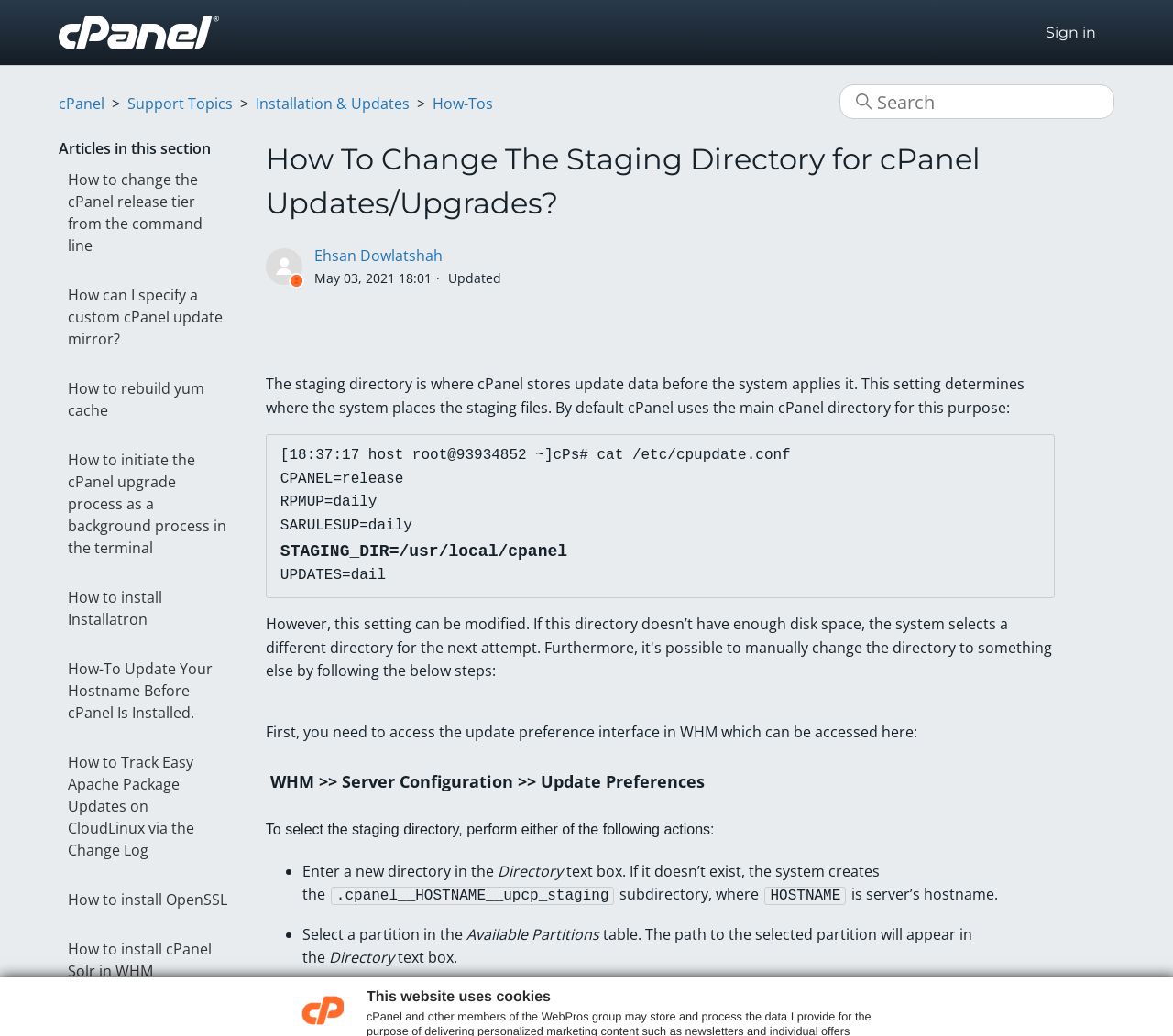Where can you access the update preference interface?
Offer a detailed and exhaustive answer to the question.

The update preference interface can be accessed in WHM, specifically in the 'Server Configuration' section, under 'Update Preferences', as mentioned in the webpage.